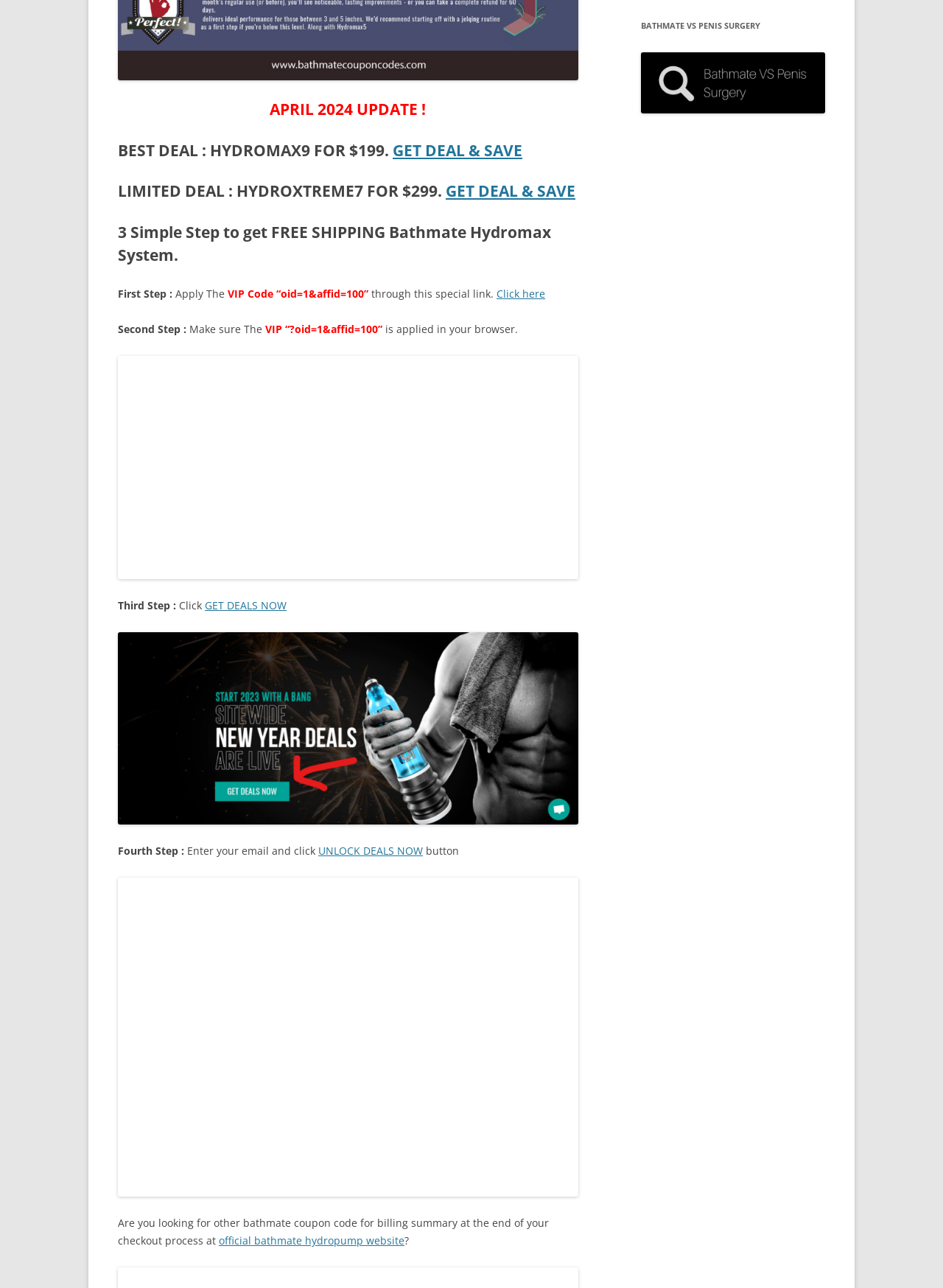Predict the bounding box of the UI element based on the description: "Hudson County". The coordinates should be four float numbers between 0 and 1, formatted as [left, top, right, bottom].

None